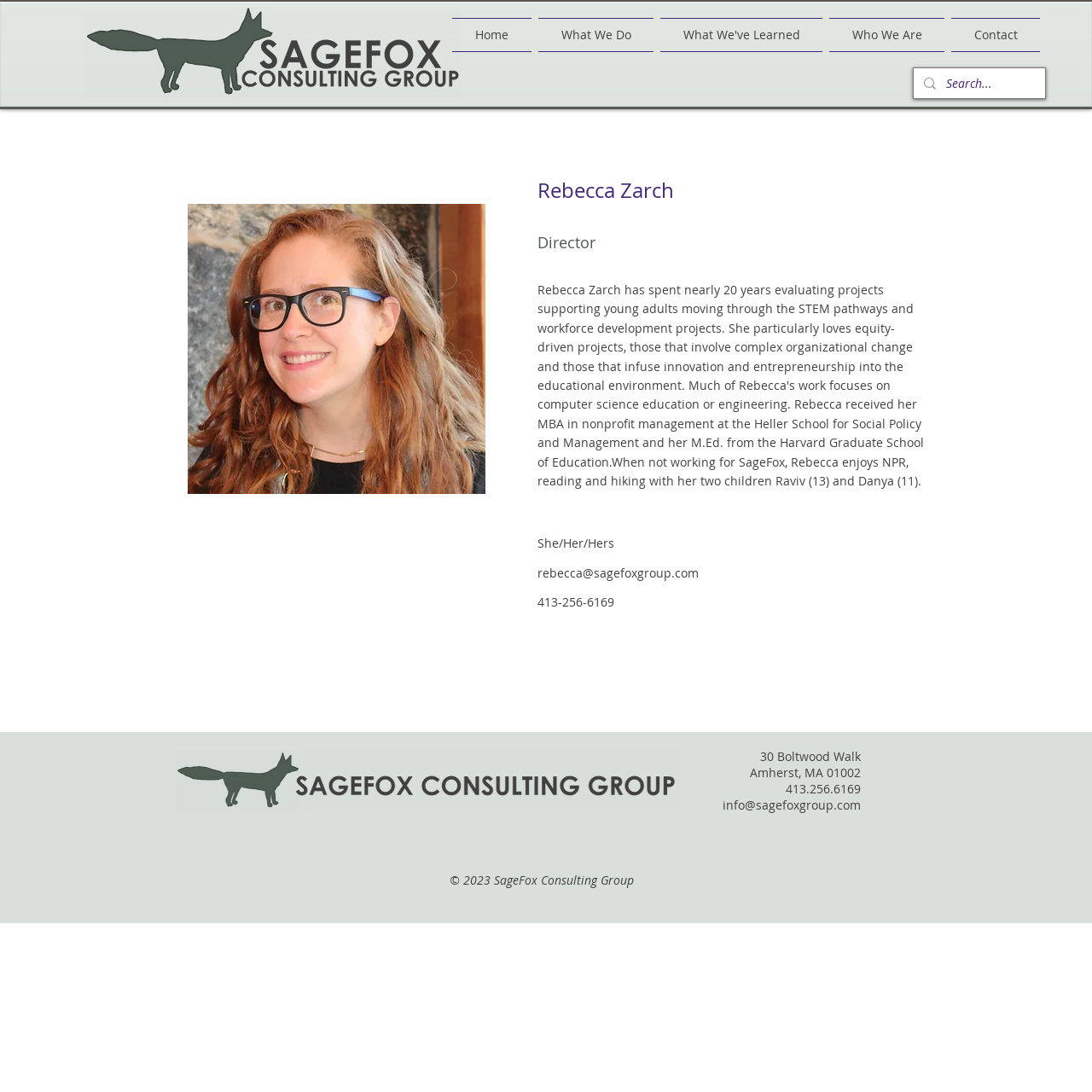Determine the bounding box coordinates of the element that should be clicked to execute the following command: "Click the SageFox Long Logo".

[0.078, 0.006, 0.422, 0.09]